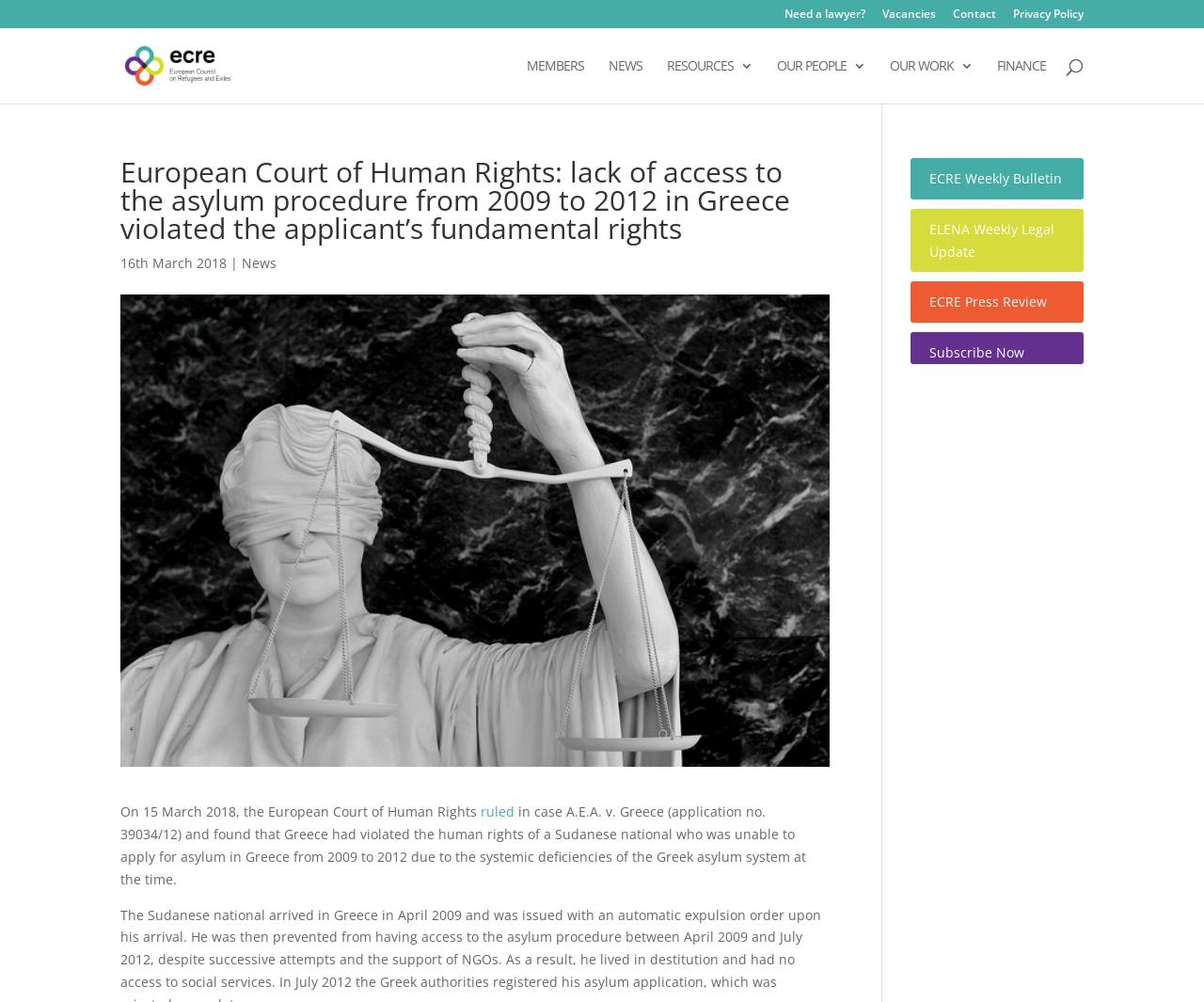Please identify the webpage's heading and generate its text content.

European Court of Human Rights: lack of access to the asylum procedure from 2009 to 2012 in Greece violated the applicant’s fundamental rights